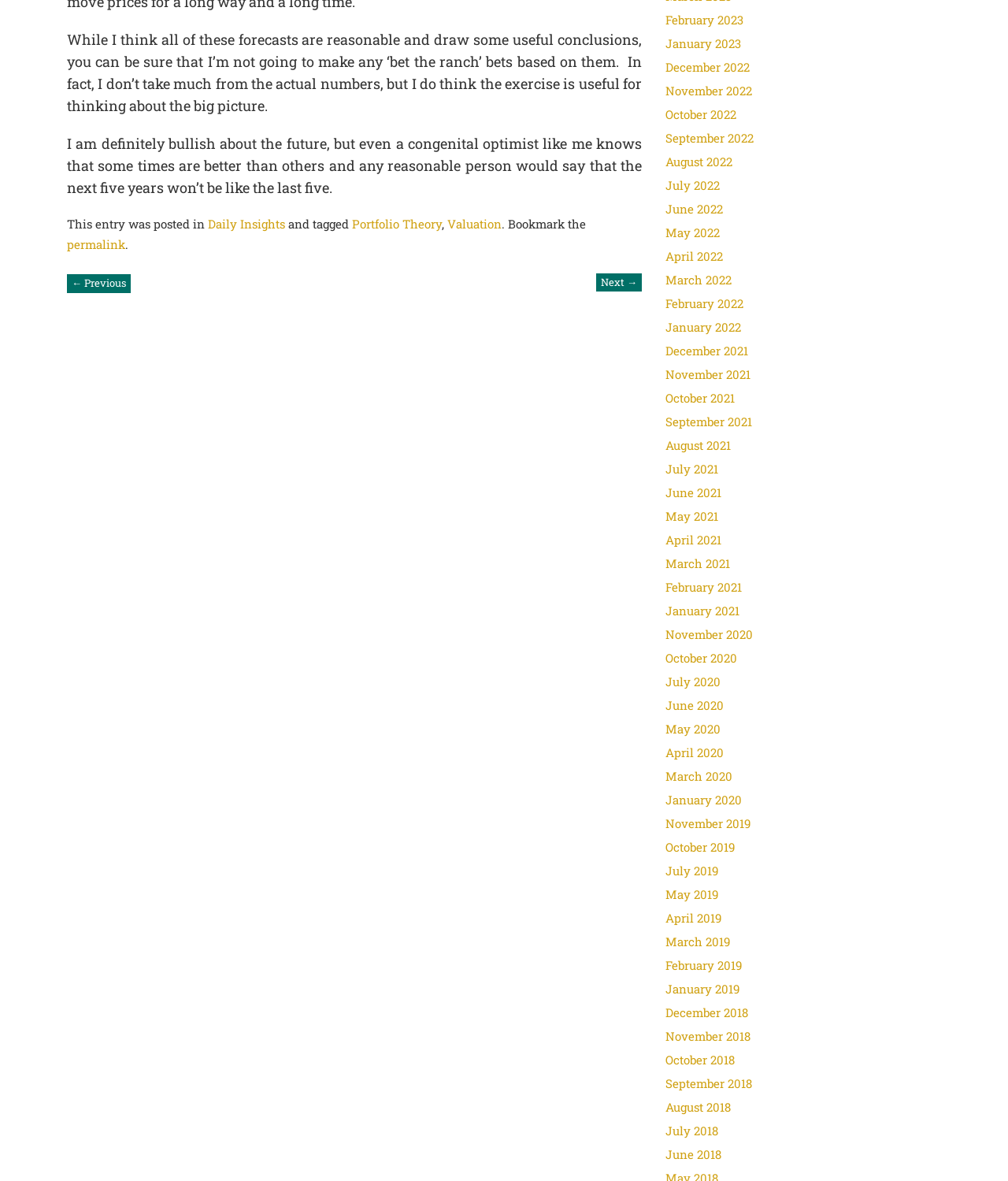What is the author's attitude towards the future?
We need a detailed and meticulous answer to the question.

The author mentions 'I am definitely bullish about the future' in the text, indicating a positive outlook towards the future.